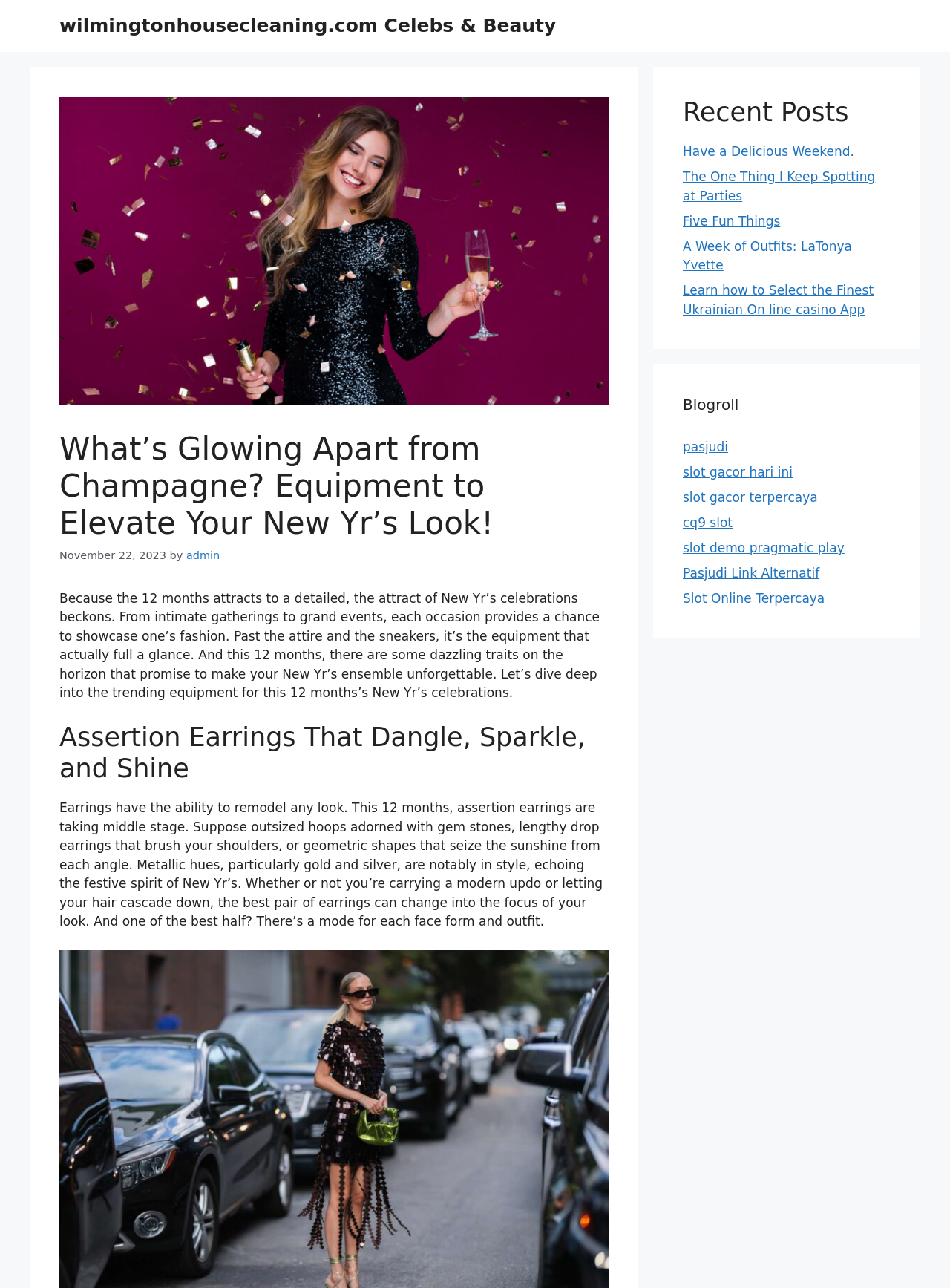Please specify the bounding box coordinates of the clickable region necessary for completing the following instruction: "Print the page". The coordinates must consist of four float numbers between 0 and 1, i.e., [left, top, right, bottom].

None